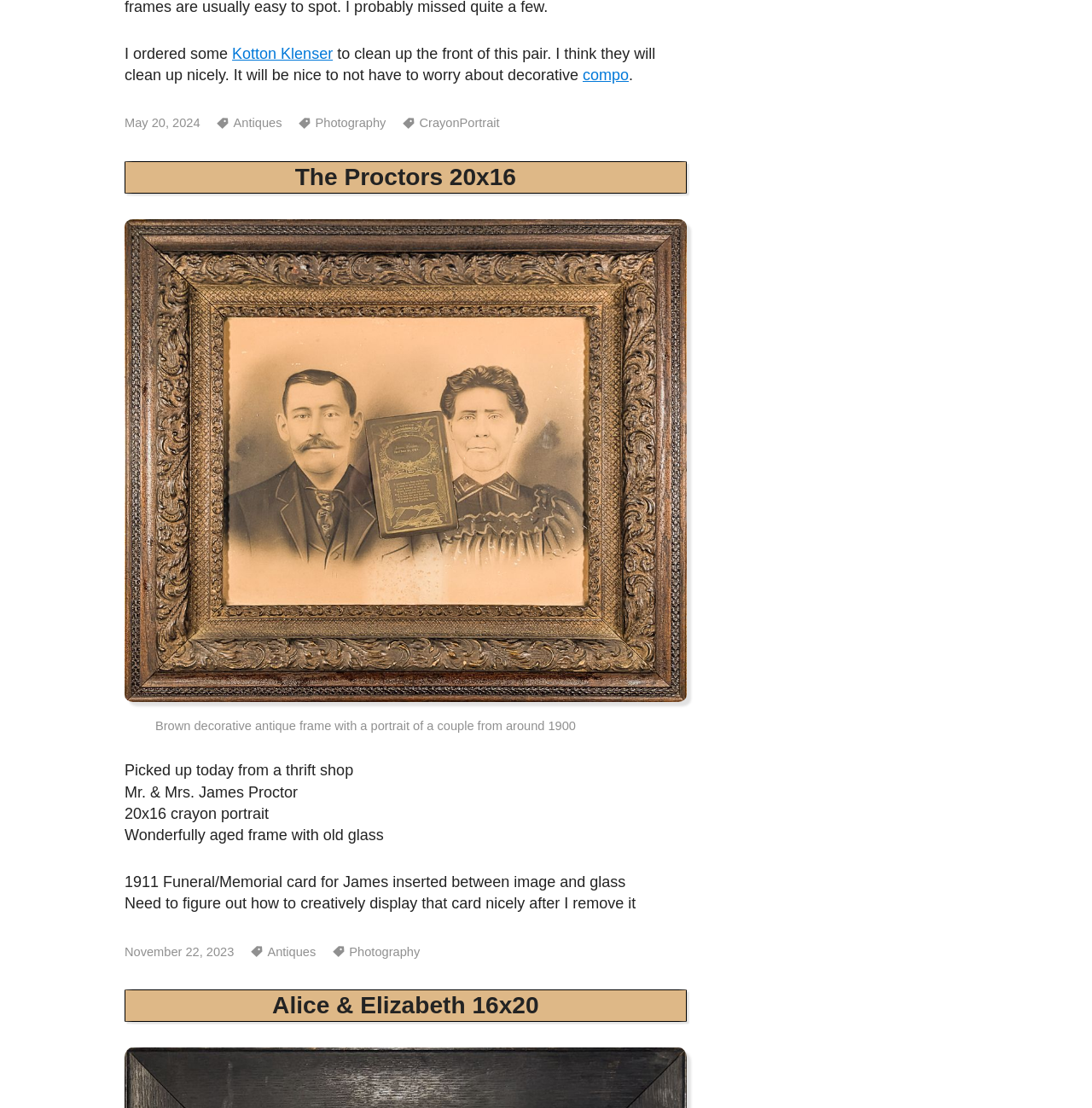Determine the bounding box for the HTML element described here: "Antiques". The coordinates should be given as [left, top, right, bottom] with each number being a float between 0 and 1.

[0.199, 0.105, 0.258, 0.117]